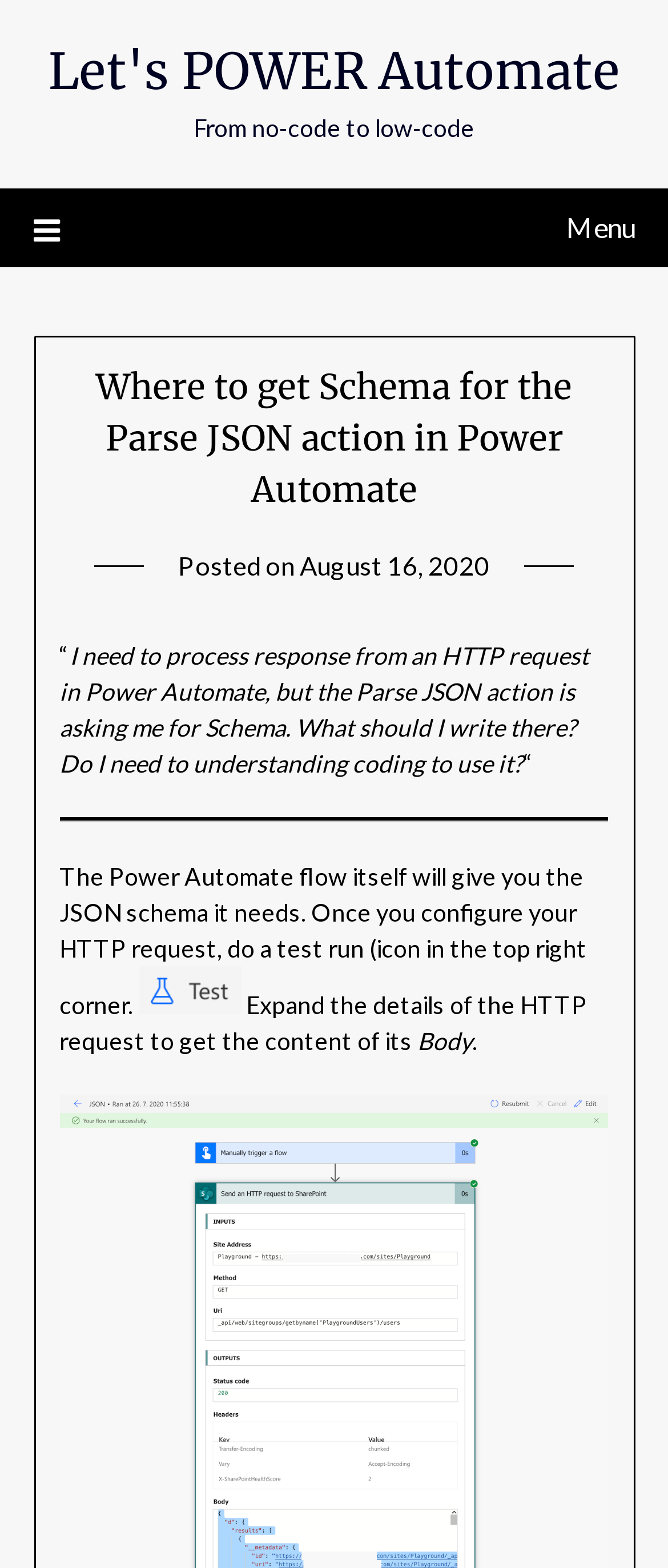Generate the main heading text from the webpage.

Where to get Schema for the Parse JSON action in Power Automate